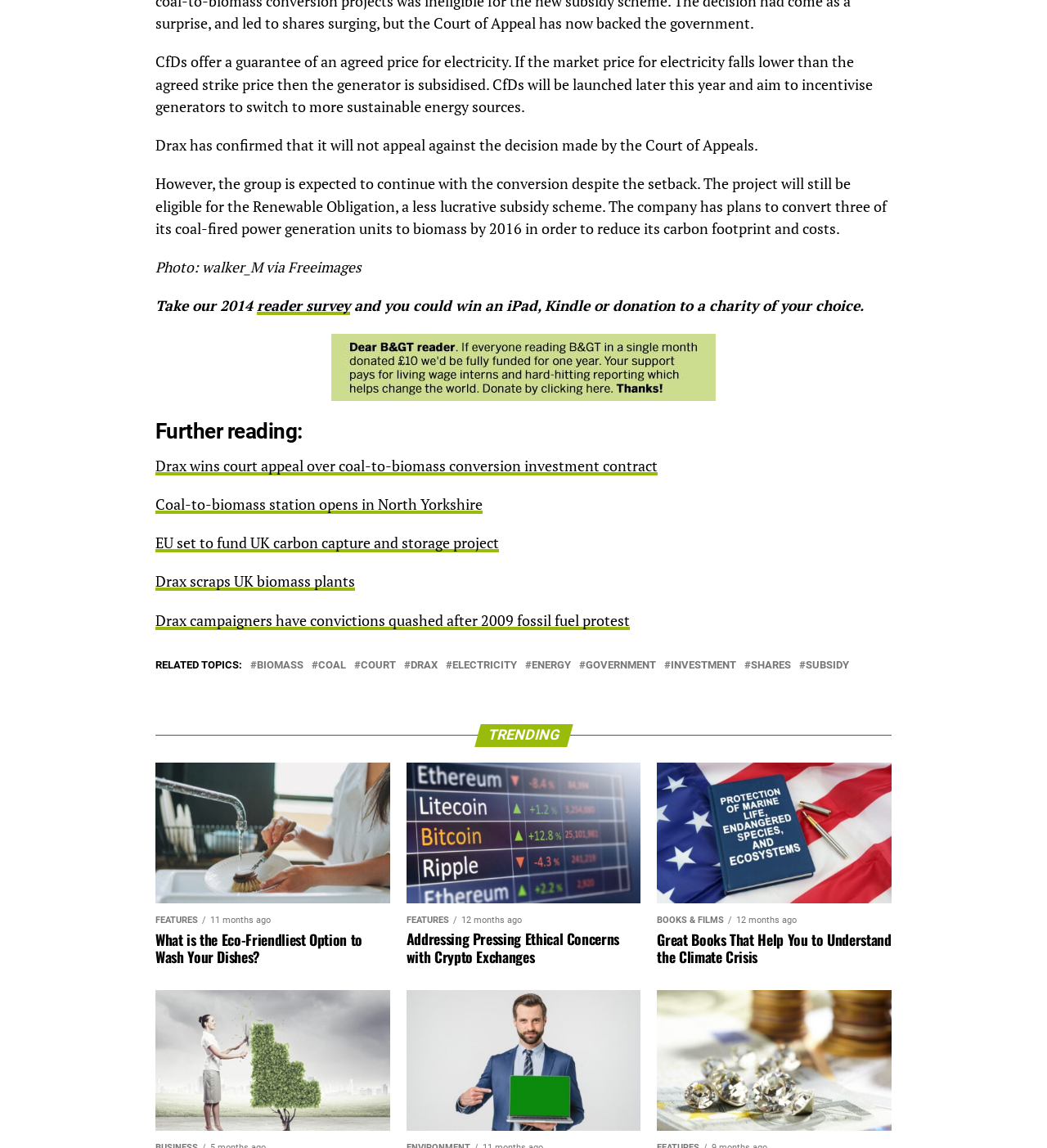Bounding box coordinates are specified in the format (top-left x, top-left y, bottom-right x, bottom-right y). All values are floating point numbers bounded between 0 and 1. Please provide the bounding box coordinate of the region this sentence describes: title="Help B&GT stay free"

[0.148, 0.291, 0.852, 0.349]